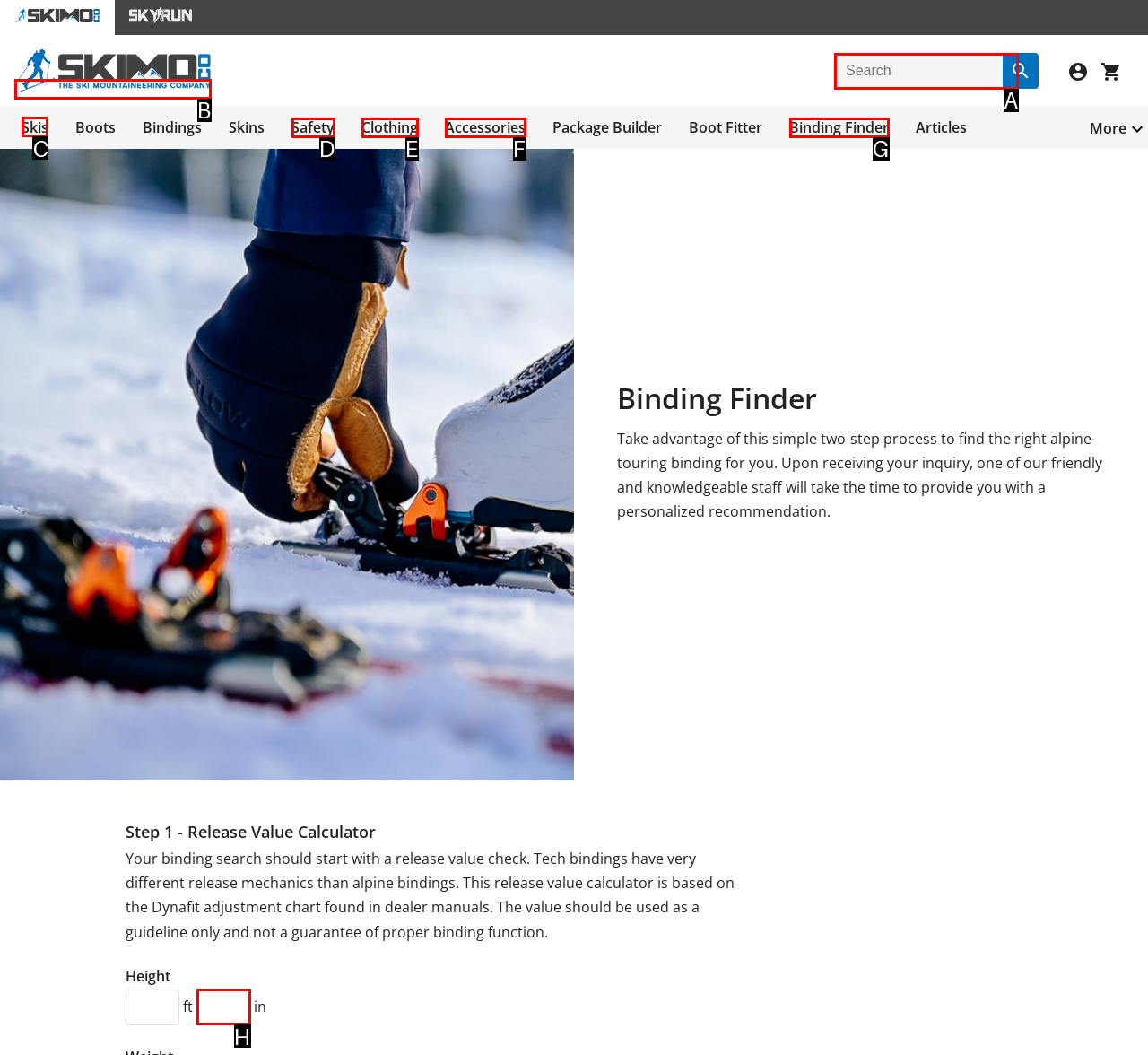Pick the right letter to click to achieve the task: Click on Skis
Answer with the letter of the correct option directly.

C